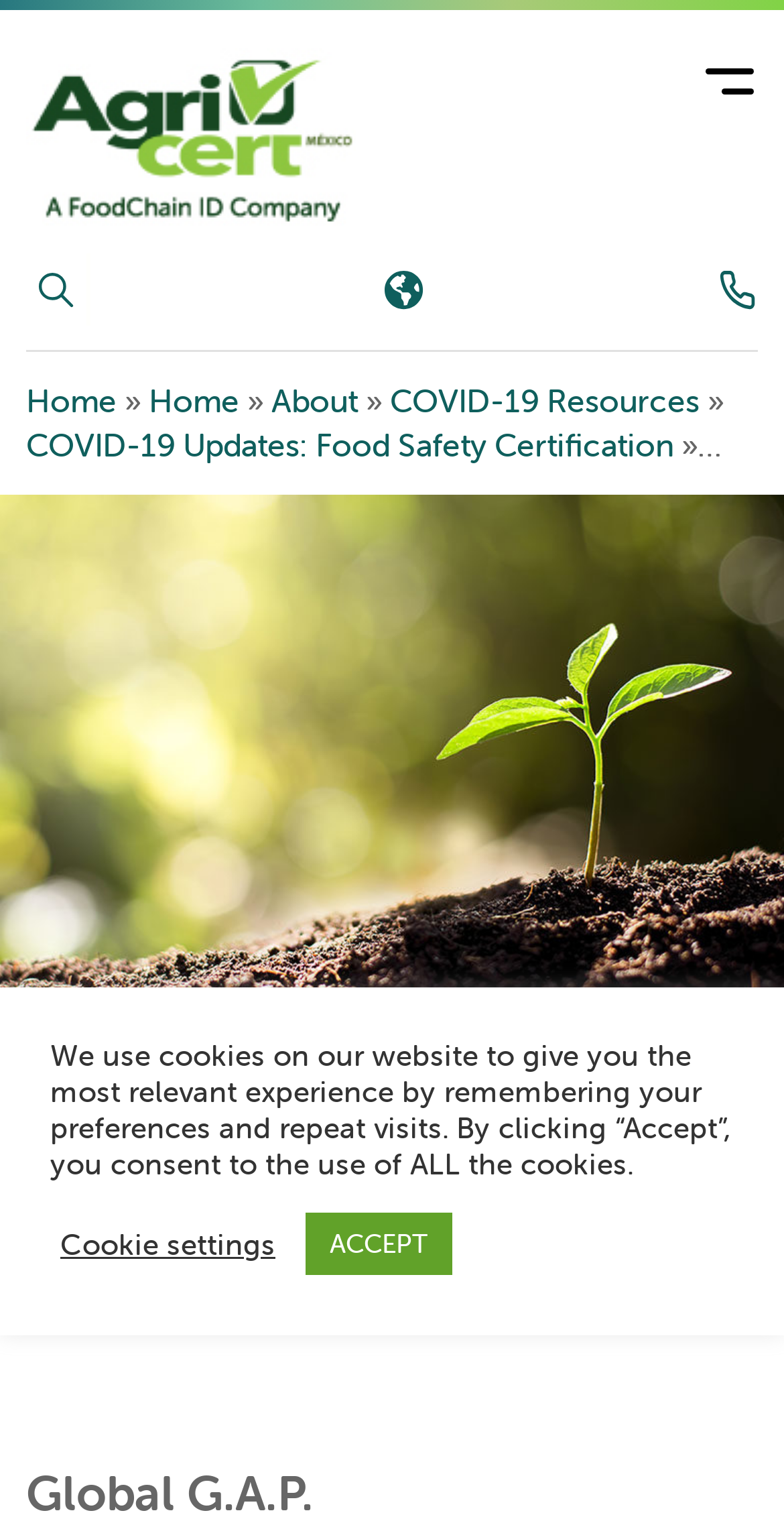How many navigation menu items are there?
Observe the image and answer the question with a one-word or short phrase response.

4